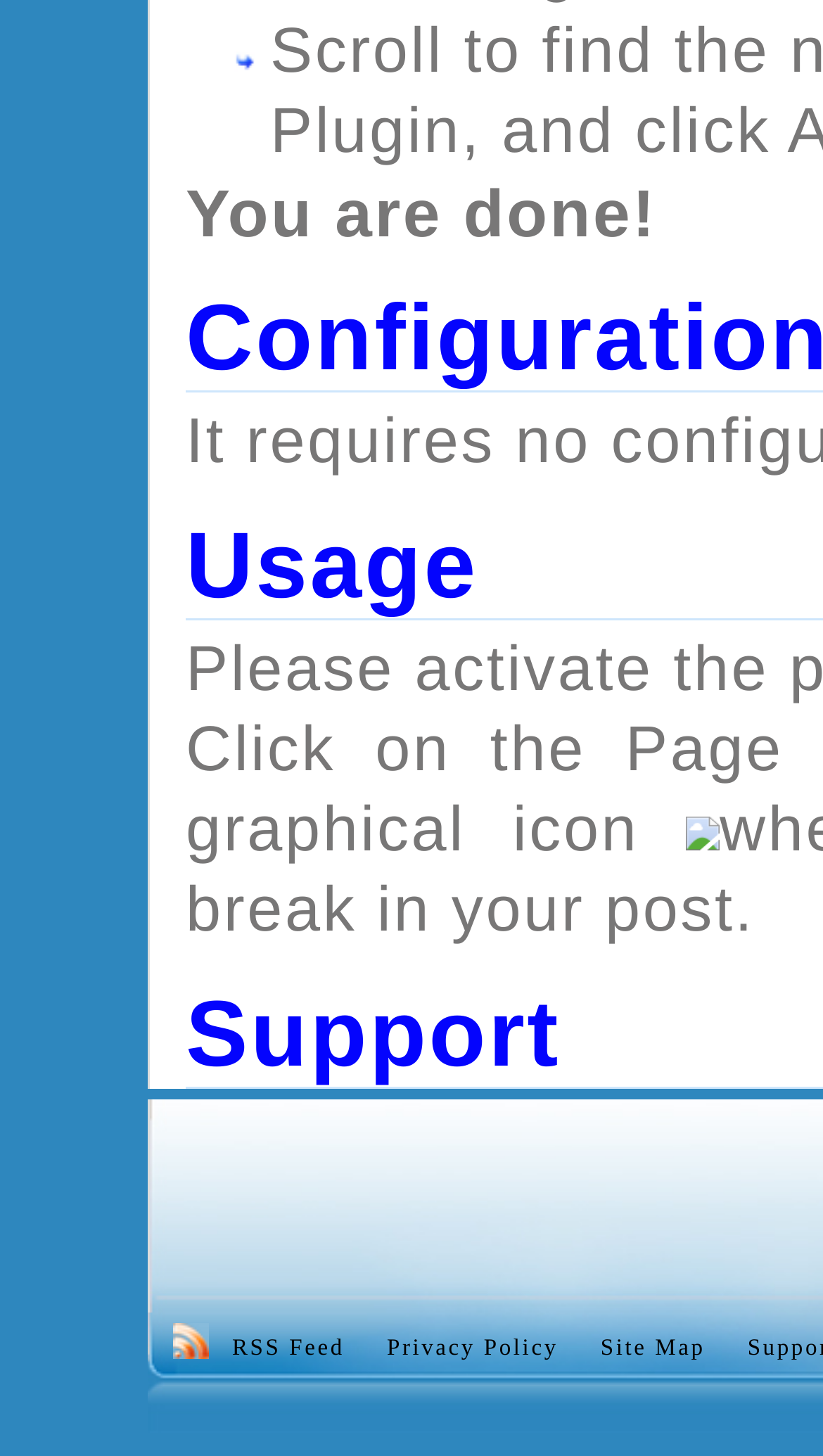Identify the bounding box for the UI element described as: "Site Map". The coordinates should be four float numbers between 0 and 1, i.e., [left, top, right, bottom].

[0.73, 0.909, 0.857, 0.943]